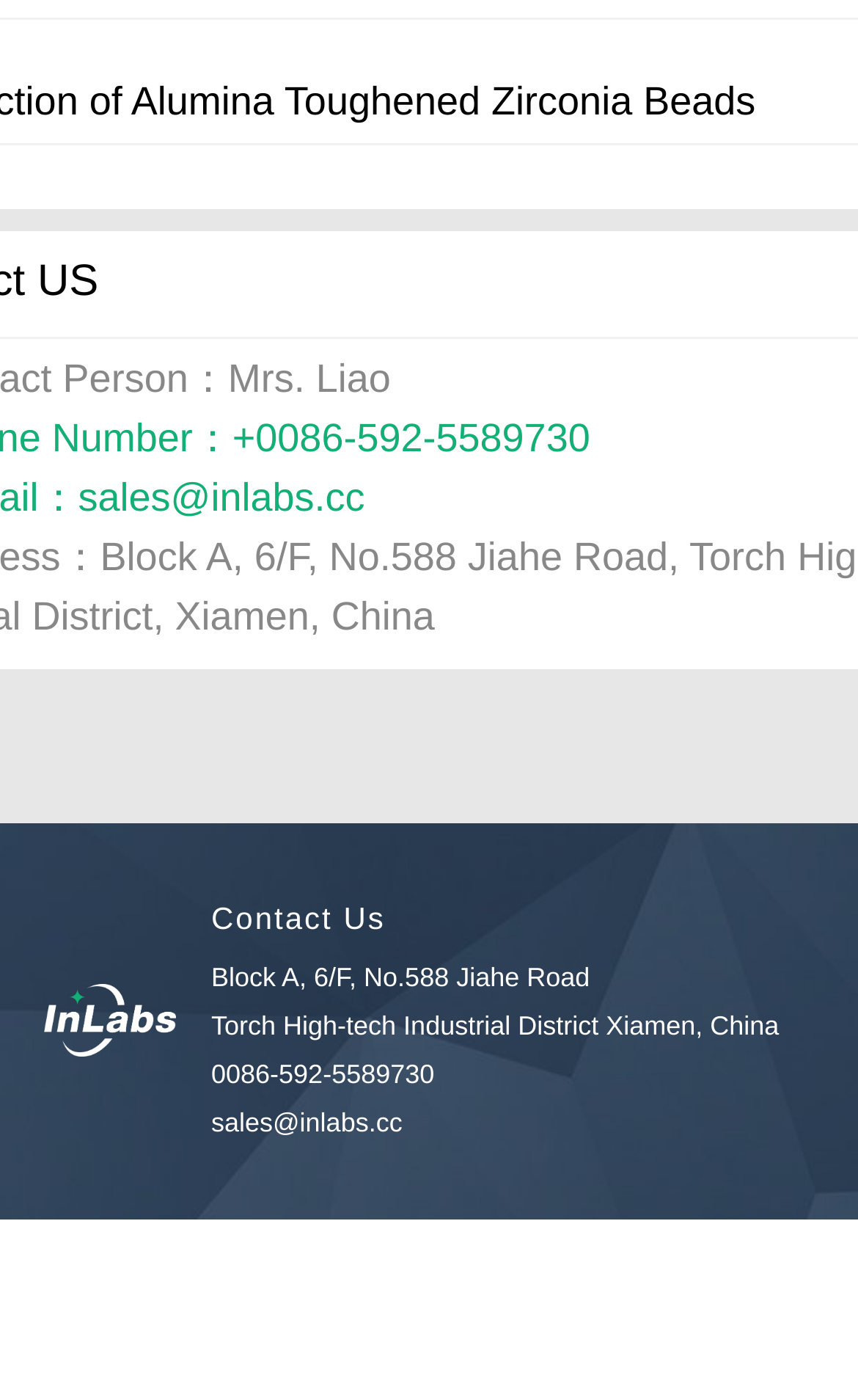What is the phone number of the company?
Ensure your answer is thorough and detailed.

The phone number of the company is obtained from the link element with the text '0086-592-5589730', which is located below the address, indicating that it is the company's phone number.